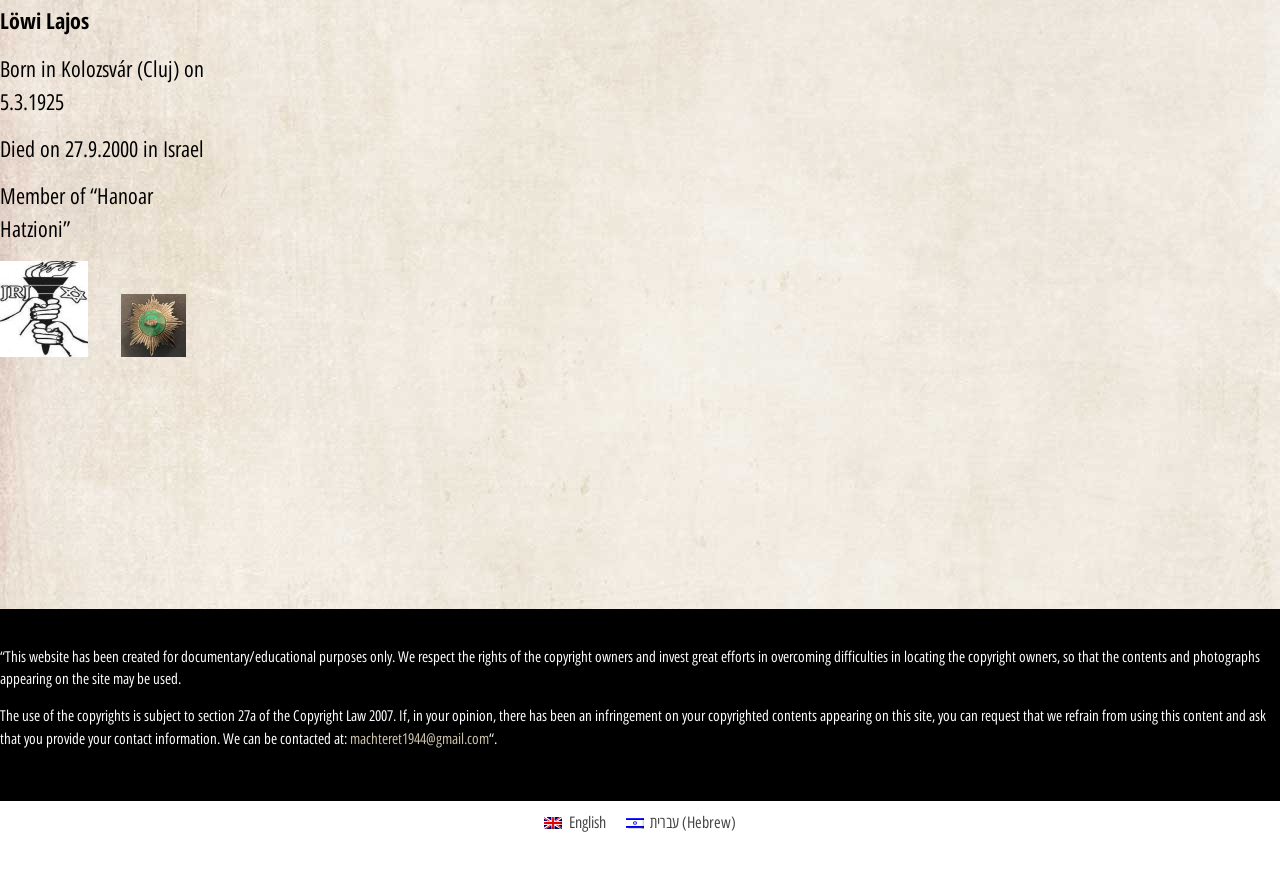Please provide the bounding box coordinates in the format (top-left x, top-left y, bottom-right x, bottom-right y). Remember, all values are floating point numbers between 0 and 1. What is the bounding box coordinate of the region described as: English

[0.417, 0.925, 0.481, 0.956]